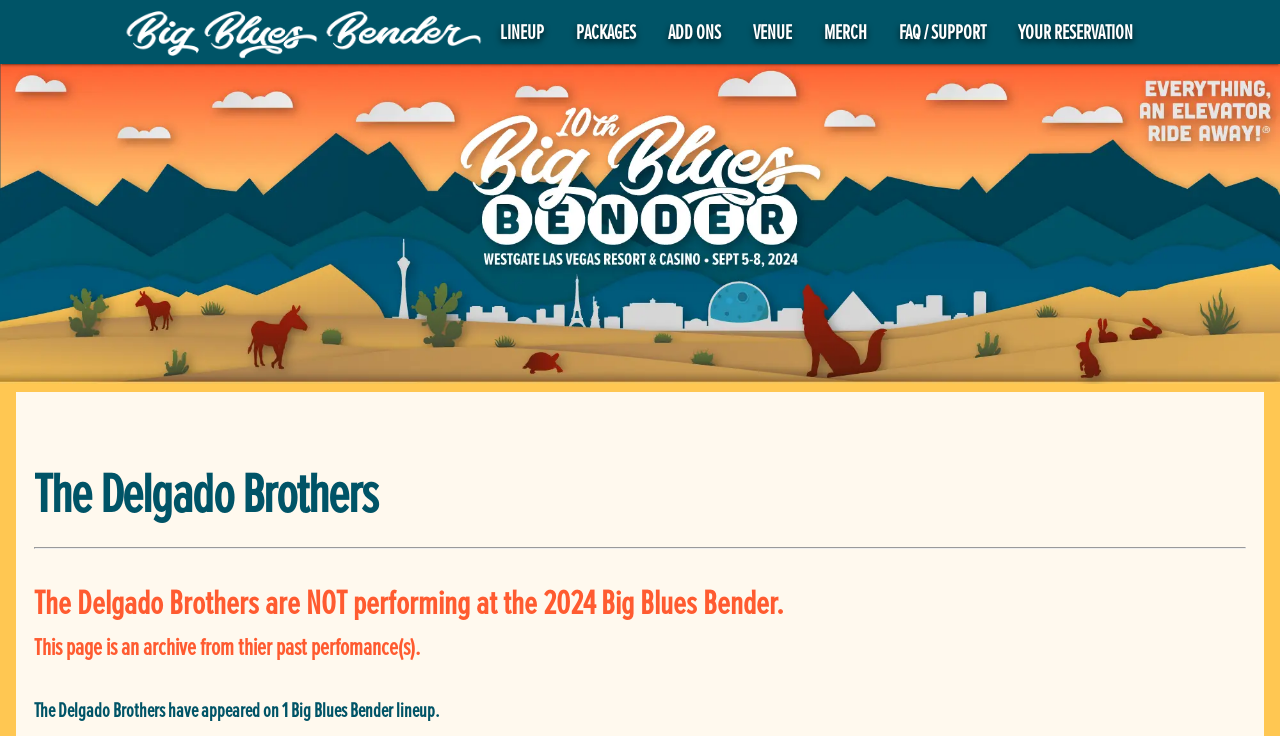Specify the bounding box coordinates of the area to click in order to execute this command: 'Check out MERCH'. The coordinates should consist of four float numbers ranging from 0 to 1, and should be formatted as [left, top, right, bottom].

[0.64, 0.023, 0.678, 0.064]